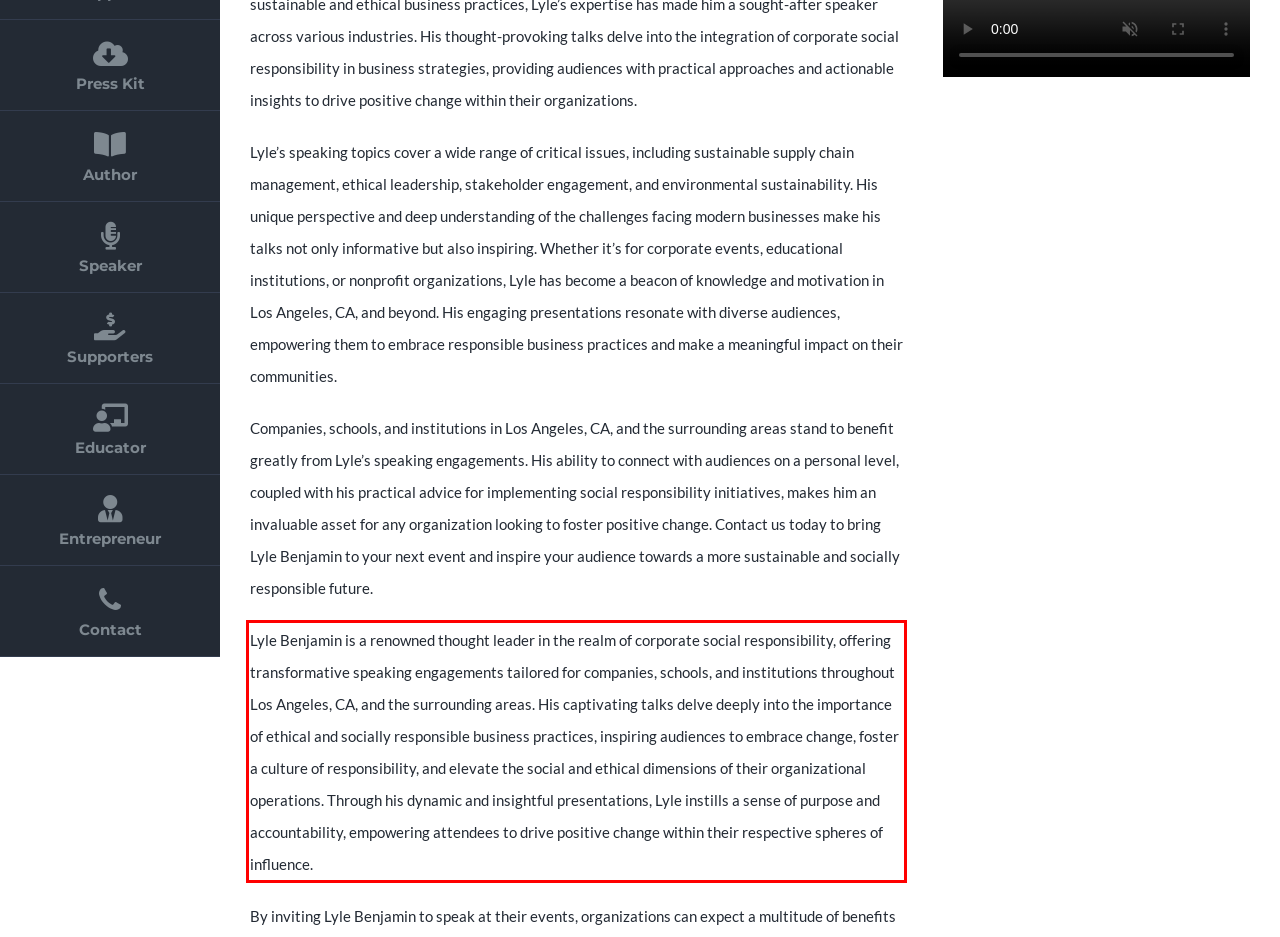Review the screenshot of the webpage and recognize the text inside the red rectangle bounding box. Provide the extracted text content.

Lyle Benjamin is a renowned thought leader in the realm of corporate social responsibility, offering transformative speaking engagements tailored for companies, schools, and institutions throughout Los Angeles, CA, and the surrounding areas. His captivating talks delve deeply into the importance of ethical and socially responsible business practices, inspiring audiences to embrace change, foster a culture of responsibility, and elevate the social and ethical dimensions of their organizational operations. Through his dynamic and insightful presentations, Lyle instills a sense of purpose and accountability, empowering attendees to drive positive change within their respective spheres of influence.